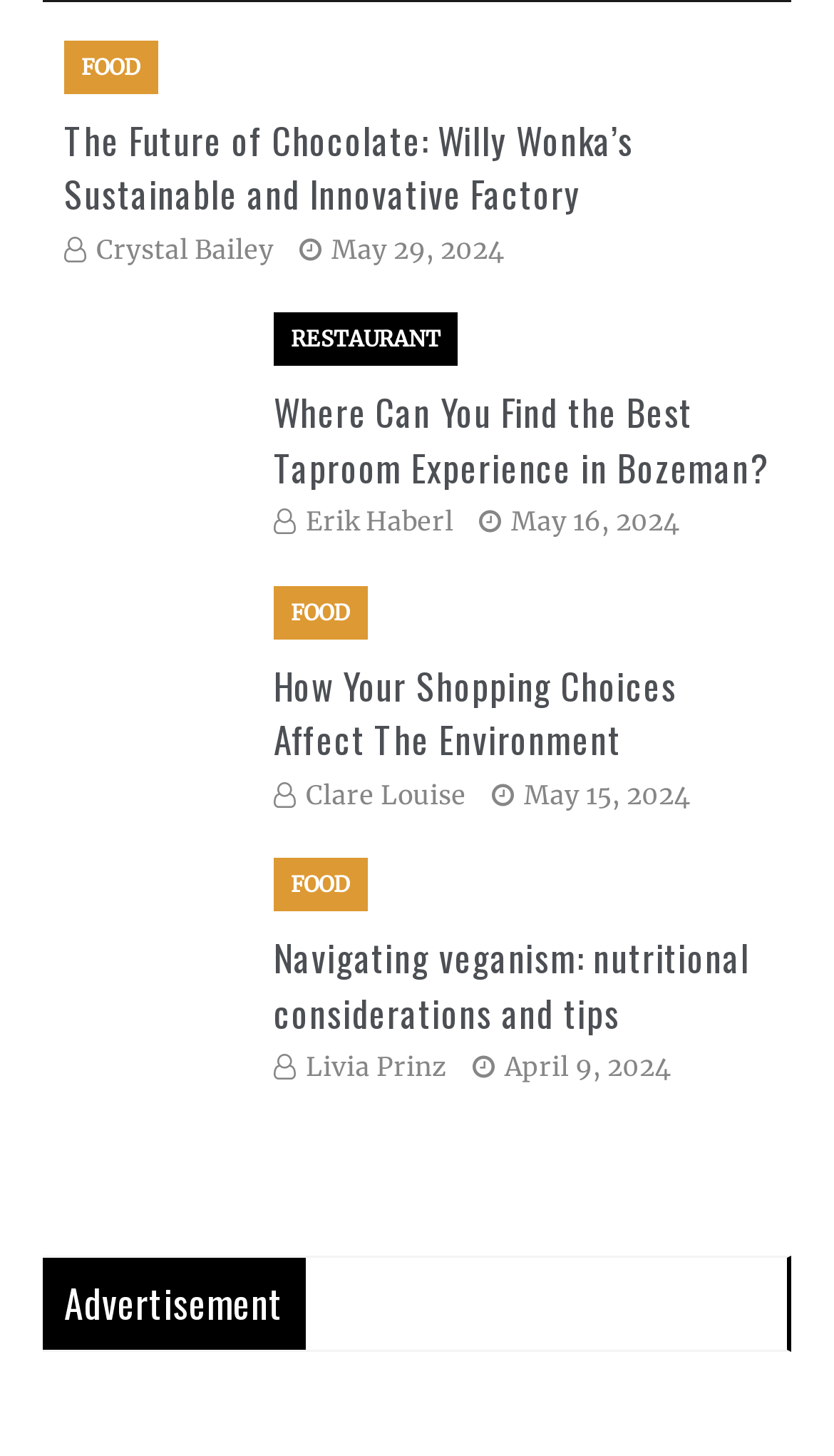Locate the bounding box coordinates of the clickable element to fulfill the following instruction: "Learn about Navigating veganism". Provide the coordinates as four float numbers between 0 and 1 in the format [left, top, right, bottom].

[0.328, 0.639, 0.899, 0.714]